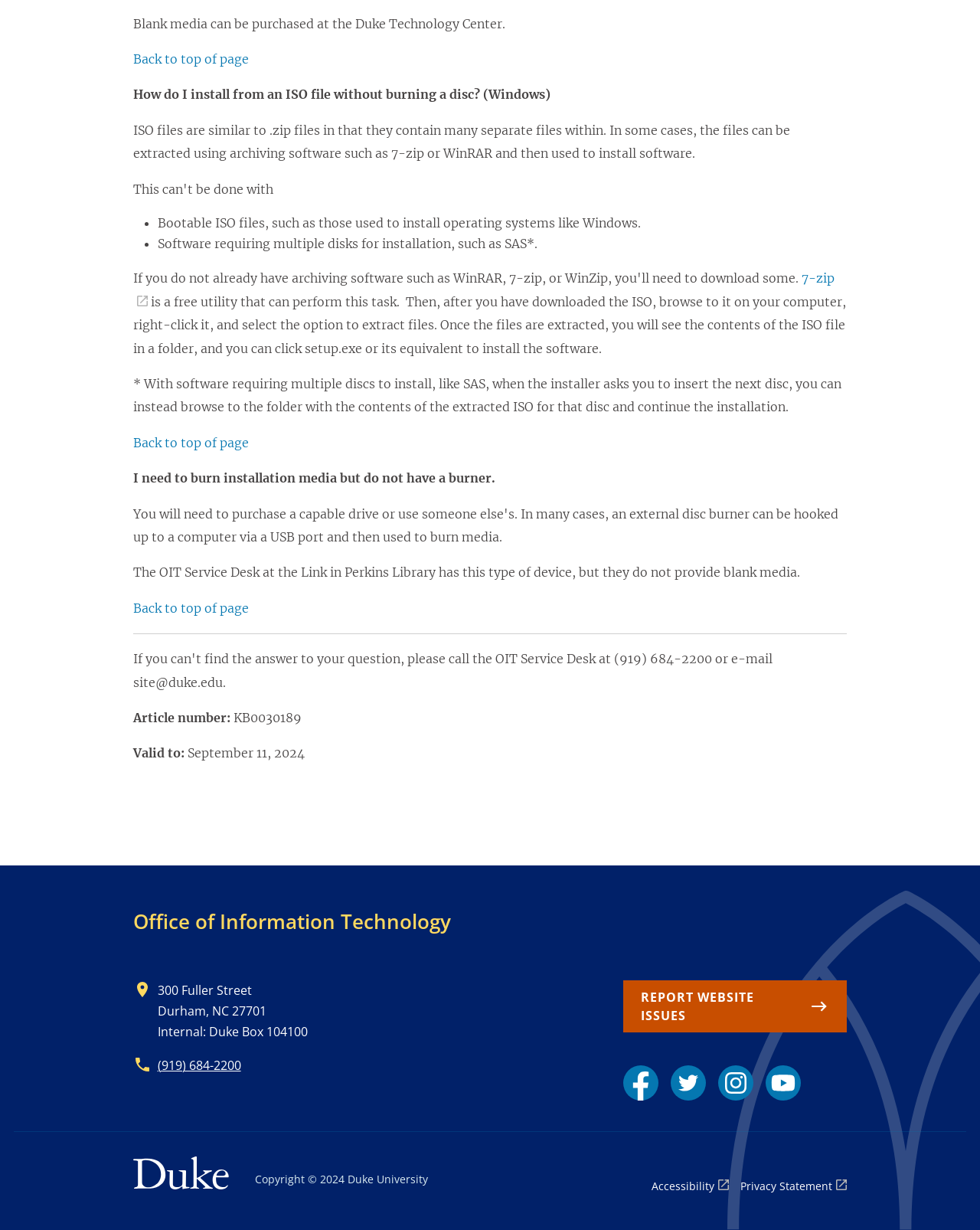For the following element description, predict the bounding box coordinates in the format (top-left x, top-left y, bottom-right x, bottom-right y). All values should be floating point numbers between 0 and 1. Description: Privacy Statement

[0.756, 0.957, 0.864, 0.972]